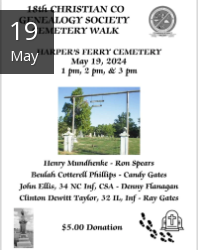Explain in detail what you see in the image.

A promotional flyer for the "18th Christian County Genealogical Society Cemetery Walk," scheduled on May 19, 2024. The event will take place at Harper's Ferry Cemetery, with tours starting at 1 PM, 2 PM, and 3 PM. The flyer features a scenic image of the cemetery, underlining its historical significance. It lists notable figures being portrayed during the walk: Henry Mundhenke, Beulah Cotterell Phillips, John Ellis (34 NC Inf, CSA), and Clinton Dewitt Taylor (32 IL Inf), alongside their respective narrators. The cost of participation is a $5.00 donation. The design includes the society's logo and provides essential details to engage the community in this historical exploration.